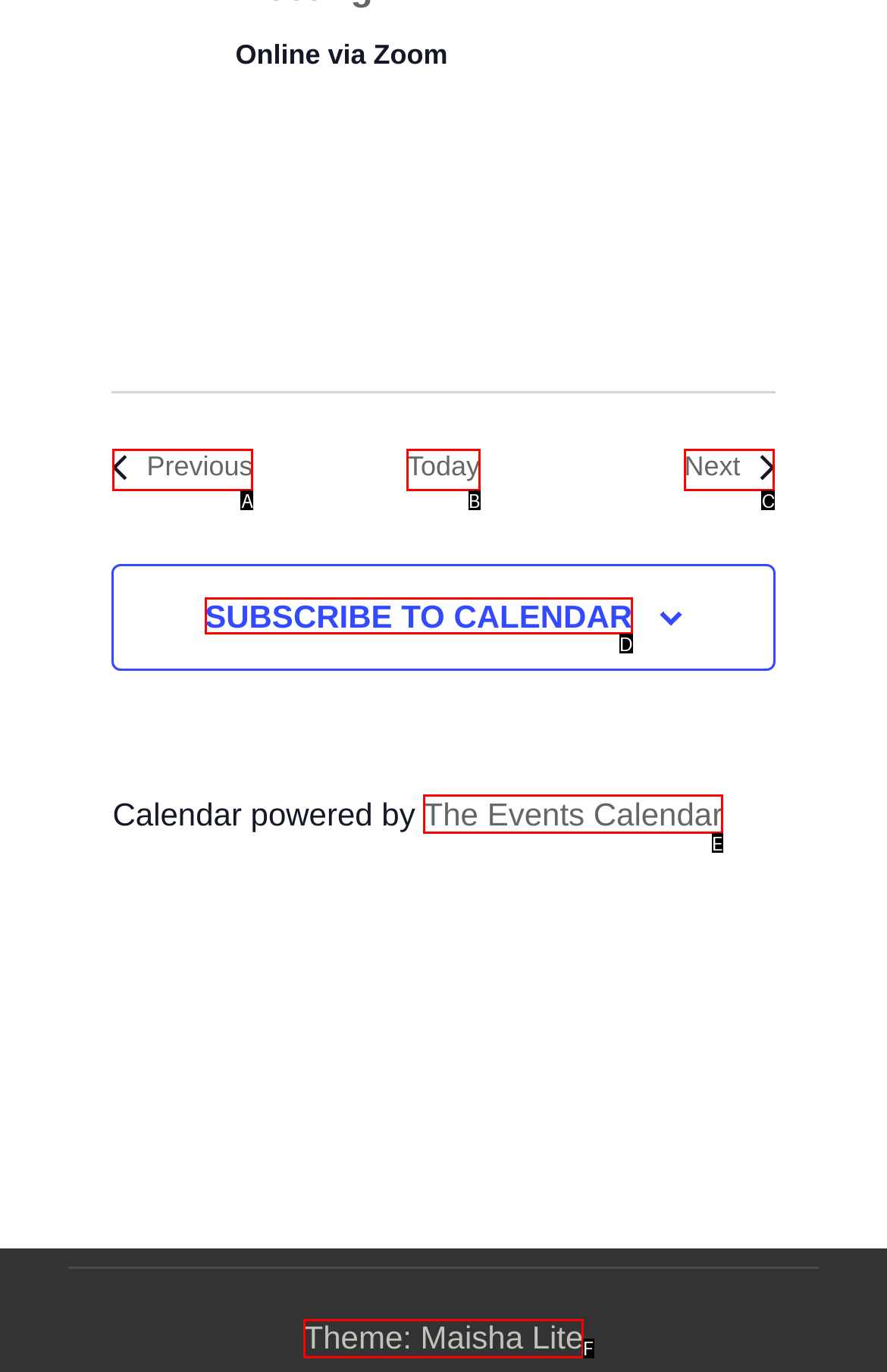Identify the HTML element that corresponds to the description: Previous Events Provide the letter of the matching option directly from the choices.

A